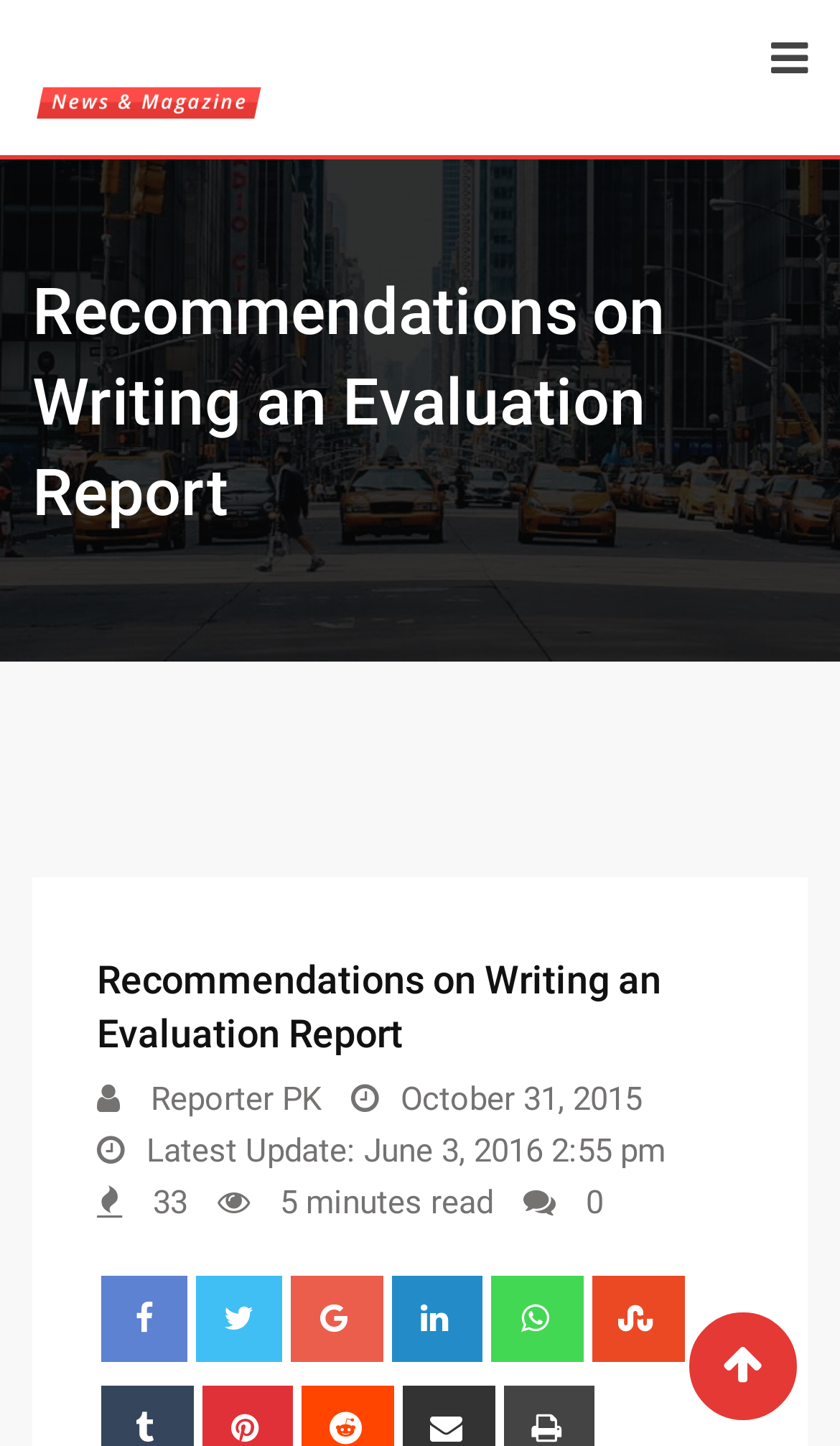Determine the bounding box coordinates of the clickable region to follow the instruction: "share on Google+".

[0.346, 0.883, 0.456, 0.943]